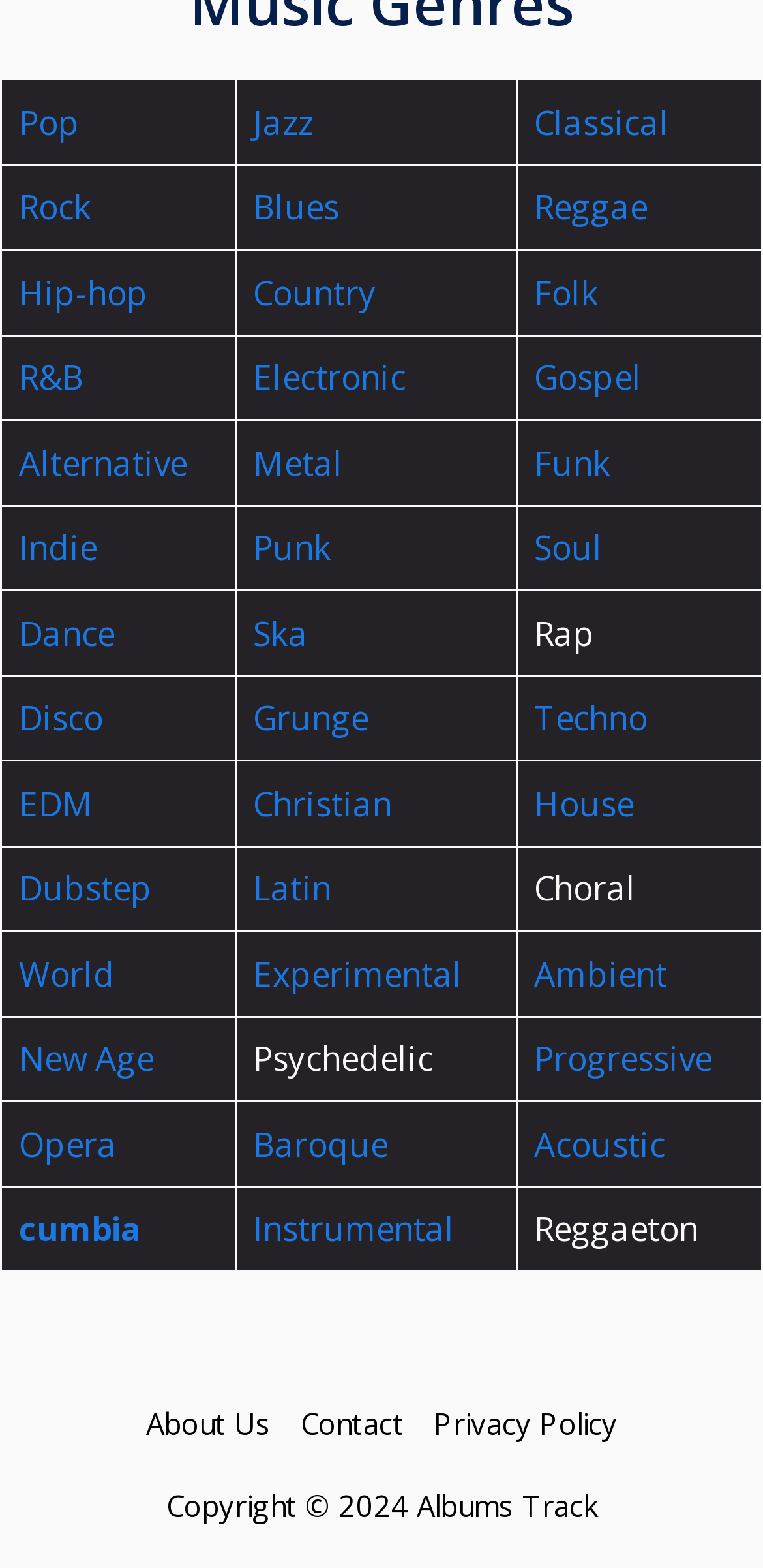Provide the bounding box coordinates of the HTML element this sentence describes: "Disco".

[0.024, 0.443, 0.135, 0.472]